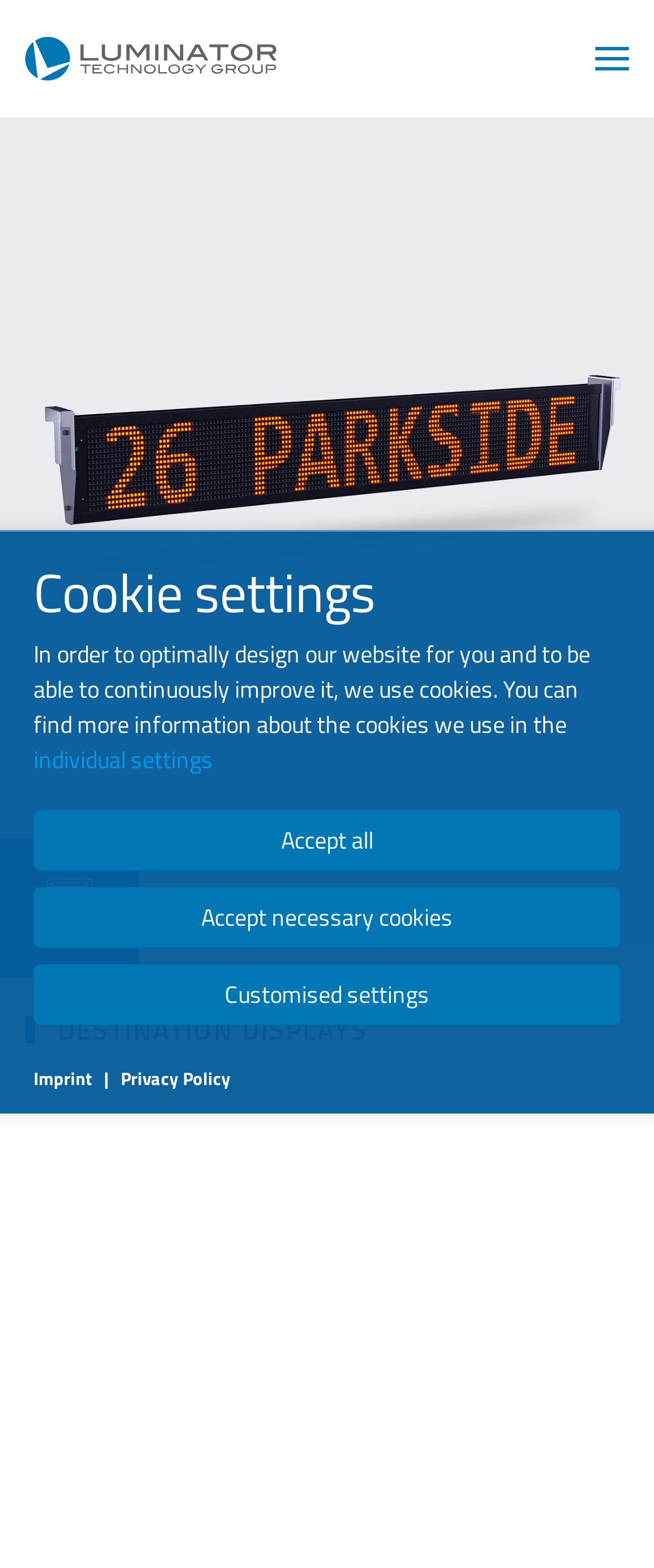Locate the bounding box of the user interface element based on this description: "Imprint".

[0.051, 0.679, 0.141, 0.696]